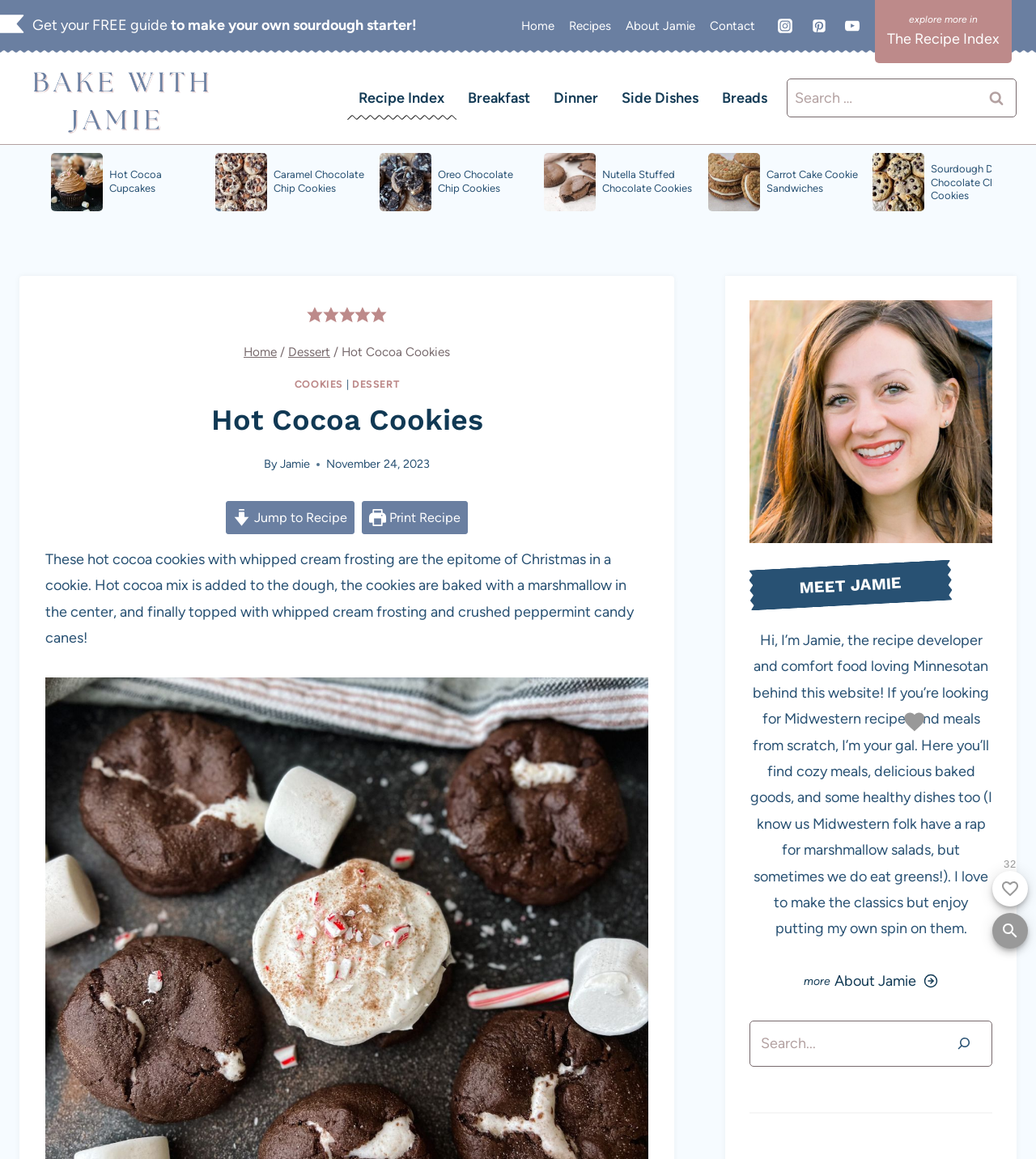Pinpoint the bounding box coordinates for the area that should be clicked to perform the following instruction: "Search for recipes".

[0.759, 0.068, 0.981, 0.102]